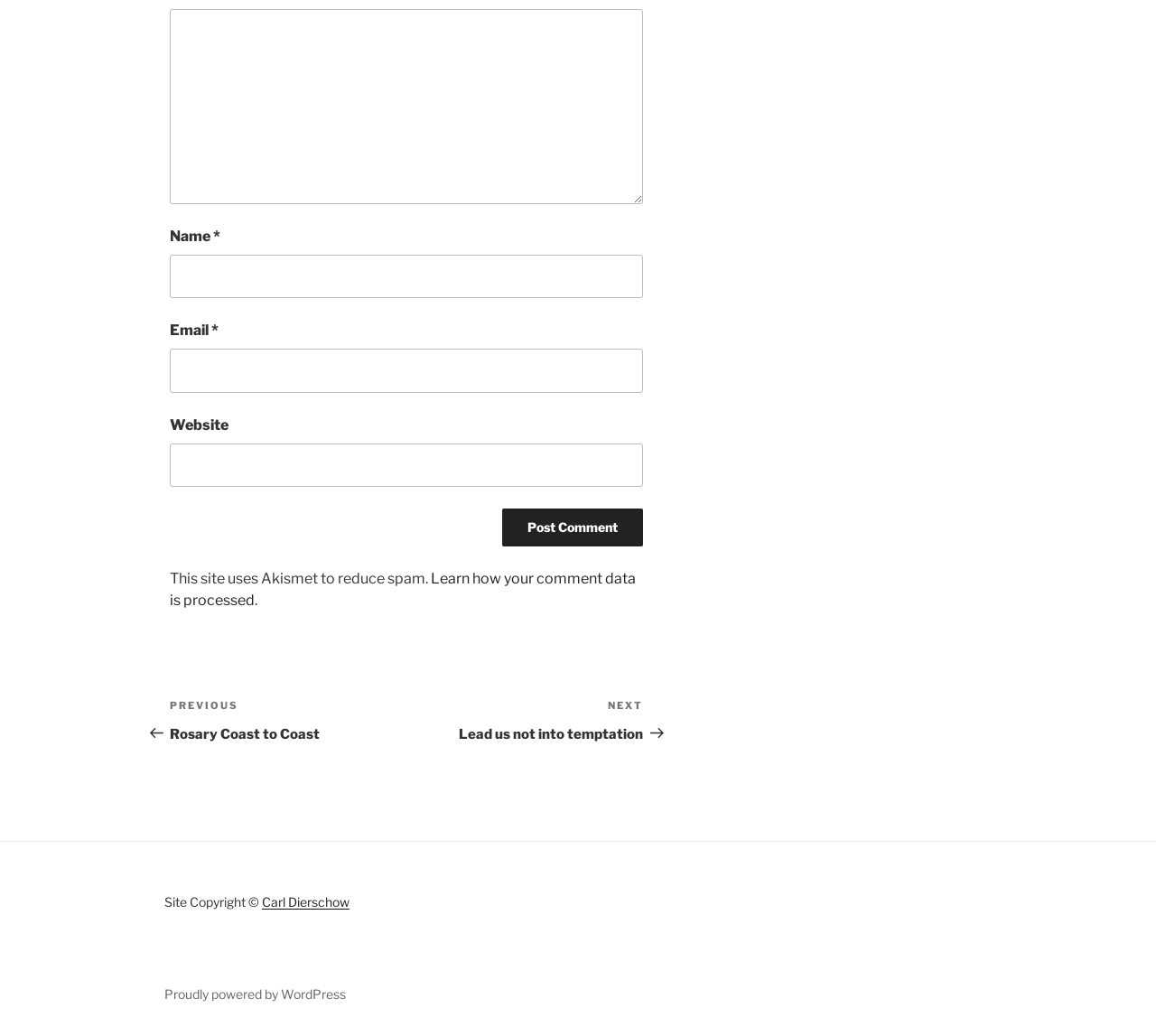What is the 'Post navigation' section for?
From the details in the image, answer the question comprehensively.

The 'Post navigation' section contains links to 'Previous Post' and 'Next Post', indicating that it is used to navigate between different posts on the website.